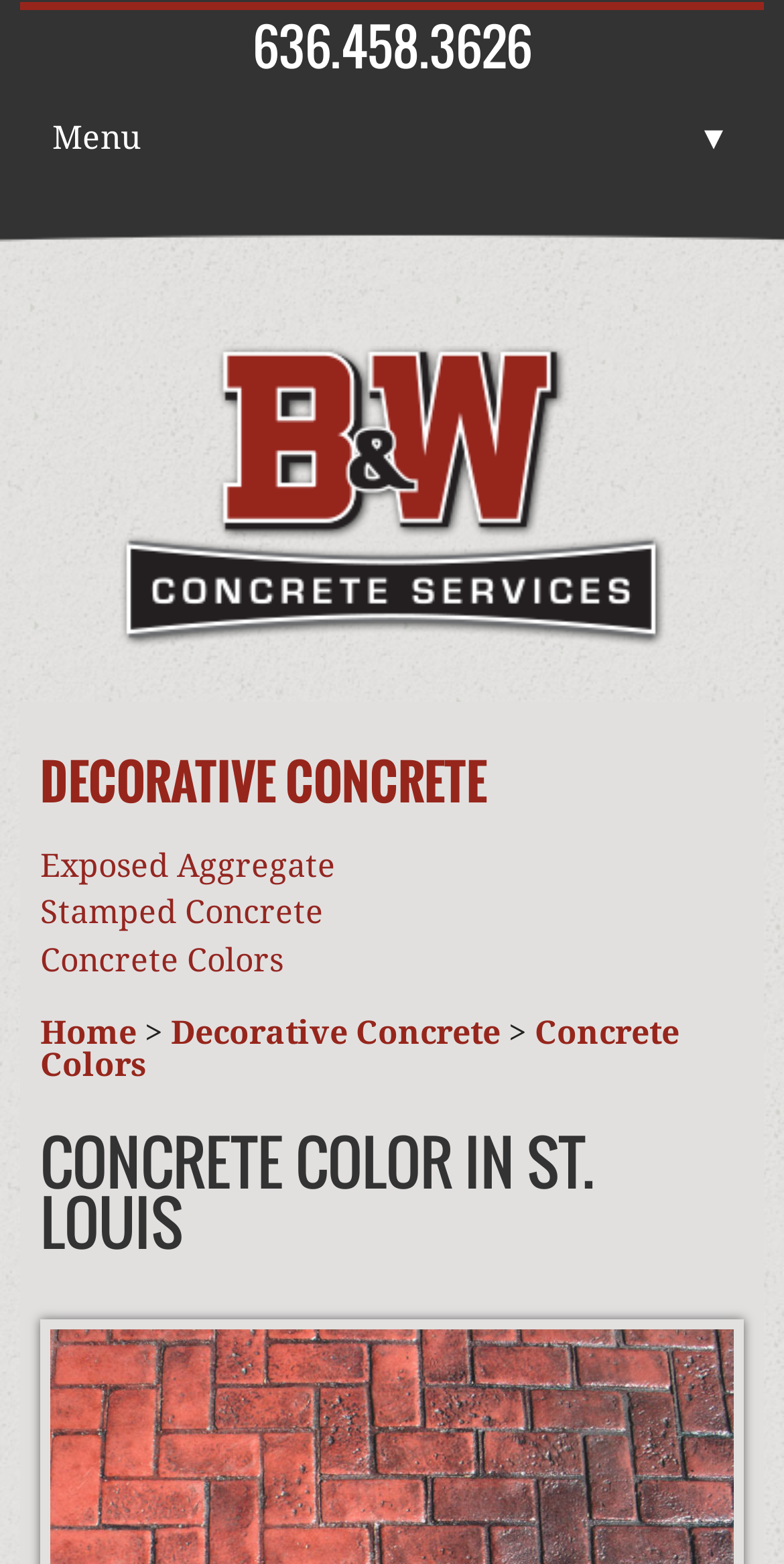Using the information in the image, could you please answer the following question in detail:
What is the phone number on the top?

I found the phone number on the top of the webpage, which is '636.458.3626', located in a static text element with bounding box coordinates [0.322, 0.005, 0.678, 0.053].